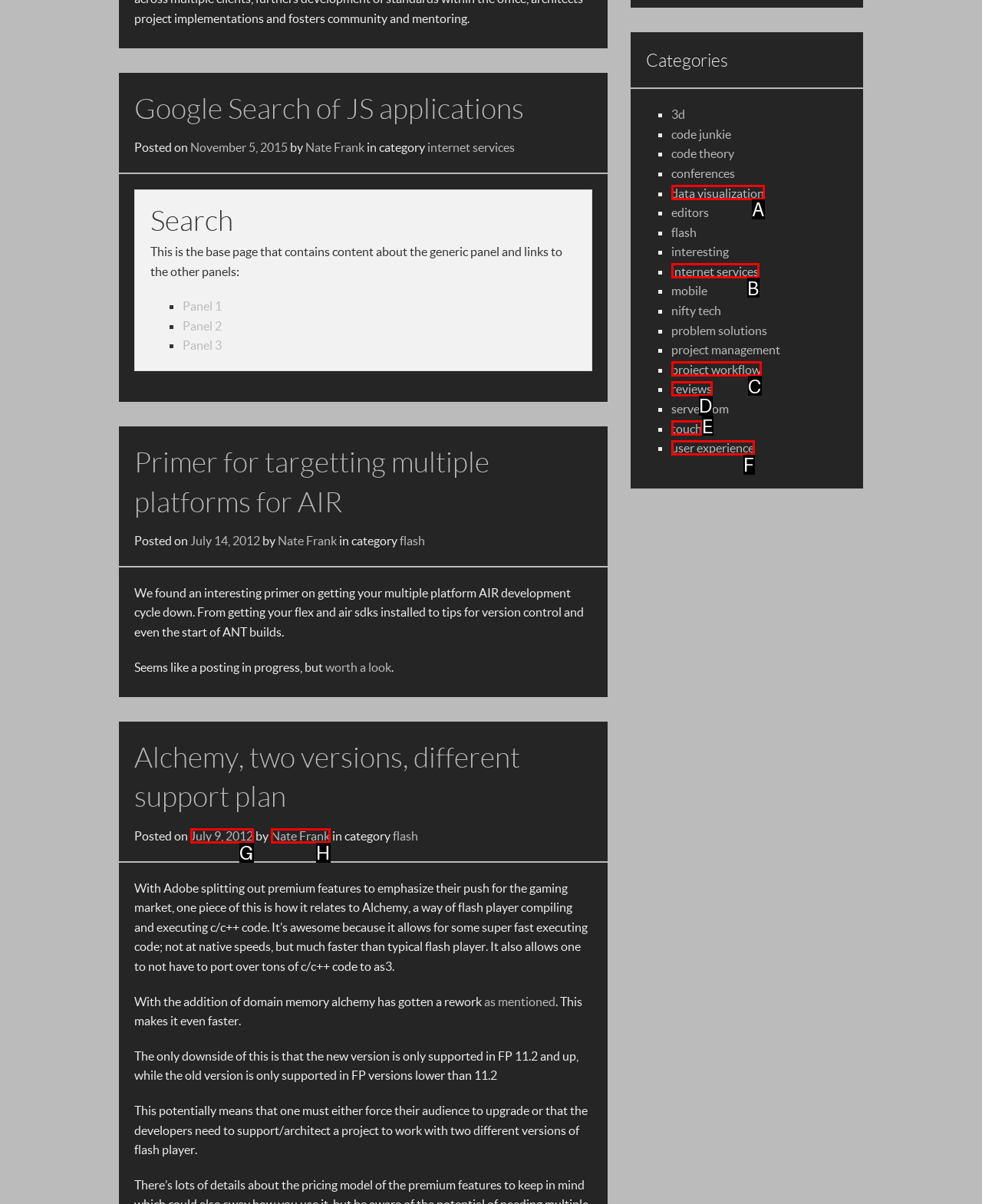Match the following description to the correct HTML element: July 9, 2012 Indicate your choice by providing the letter.

G